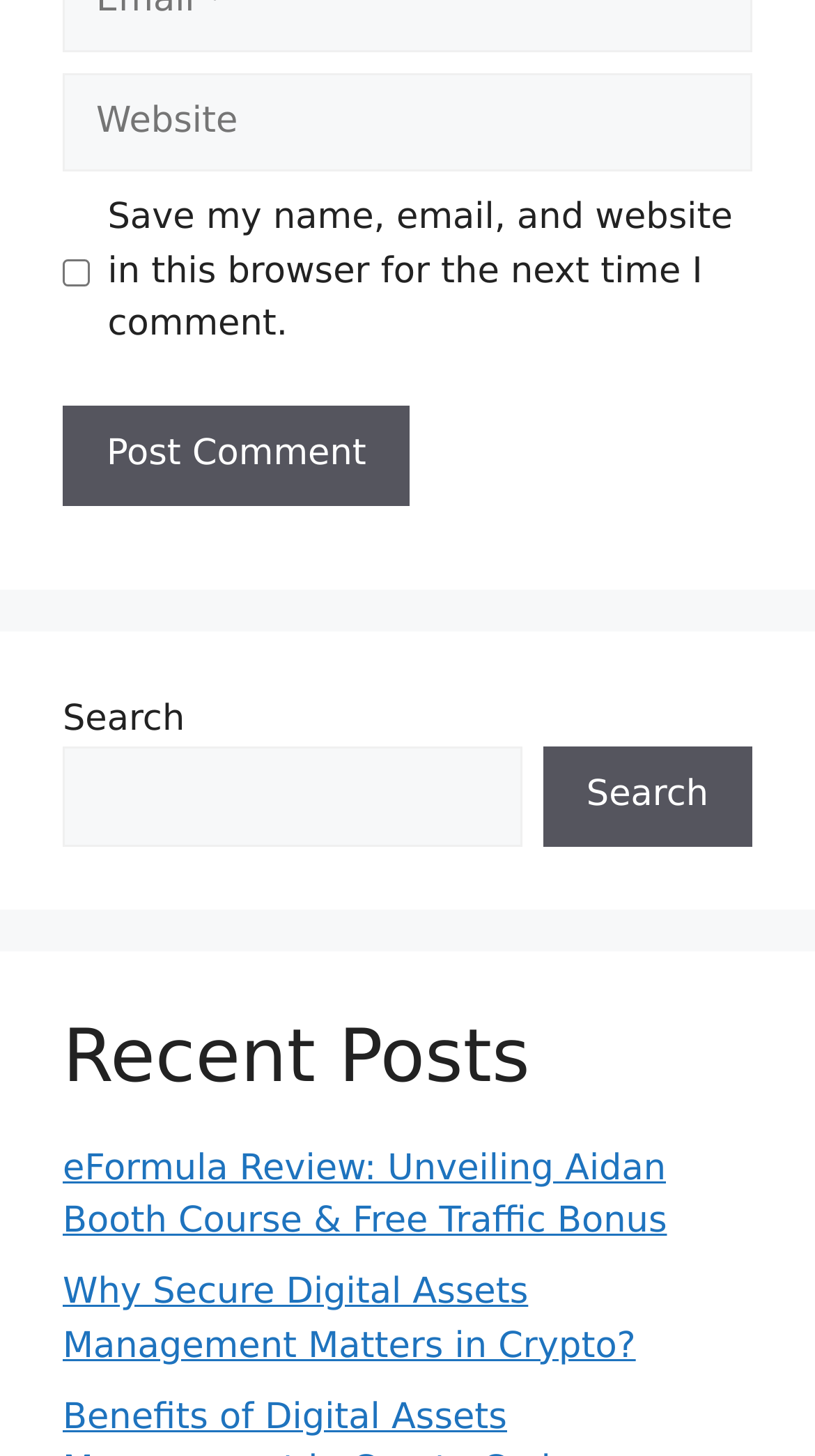Using the provided element description, identify the bounding box coordinates as (top-left x, top-left y, bottom-right x, bottom-right y). Ensure all values are between 0 and 1. Description: parent_node: Search name="s"

[0.077, 0.513, 0.64, 0.581]